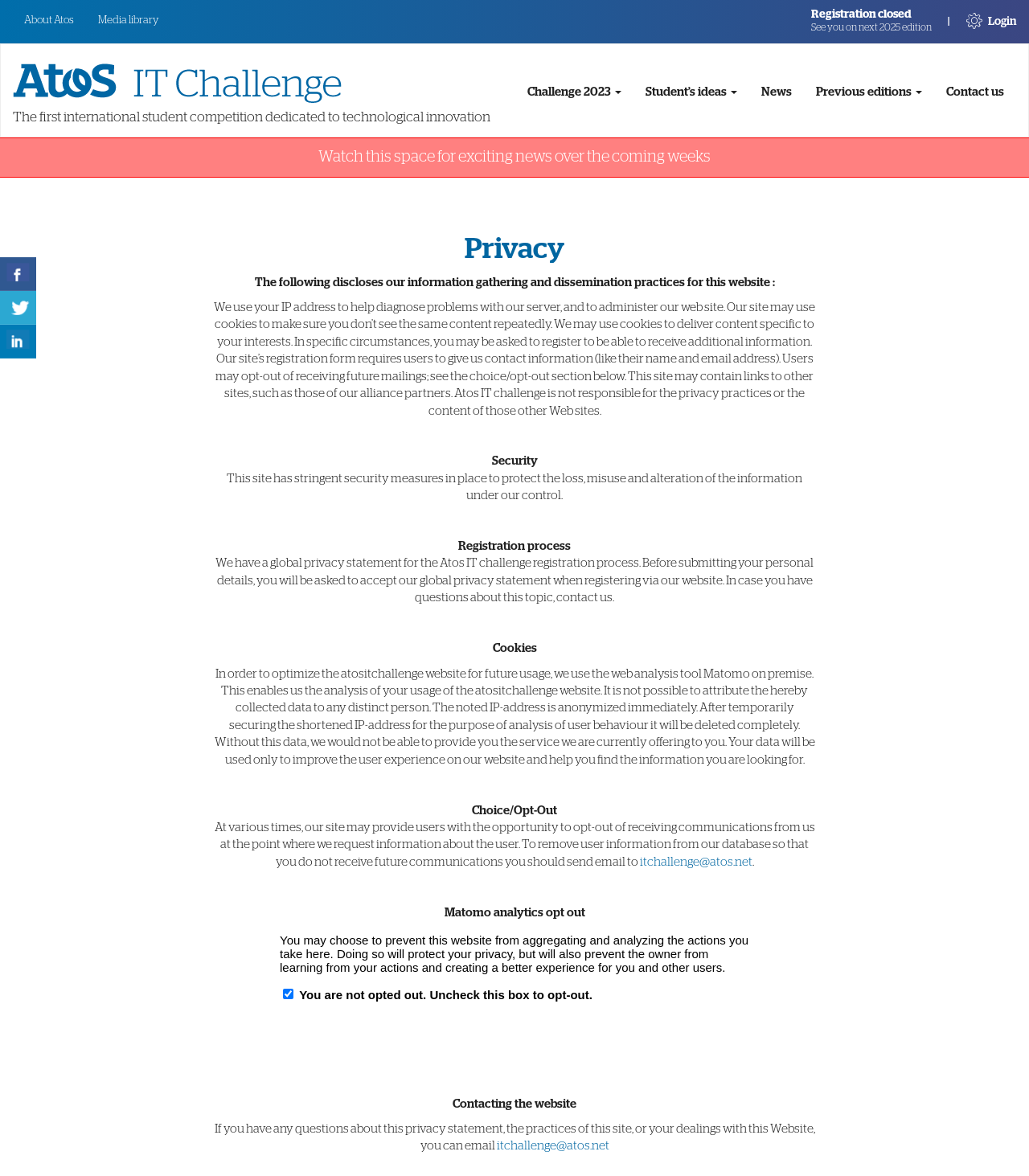Find the bounding box coordinates for the area you need to click to carry out the instruction: "Click on About Atos". The coordinates should be four float numbers between 0 and 1, indicated as [left, top, right, bottom].

[0.012, 0.004, 0.084, 0.031]